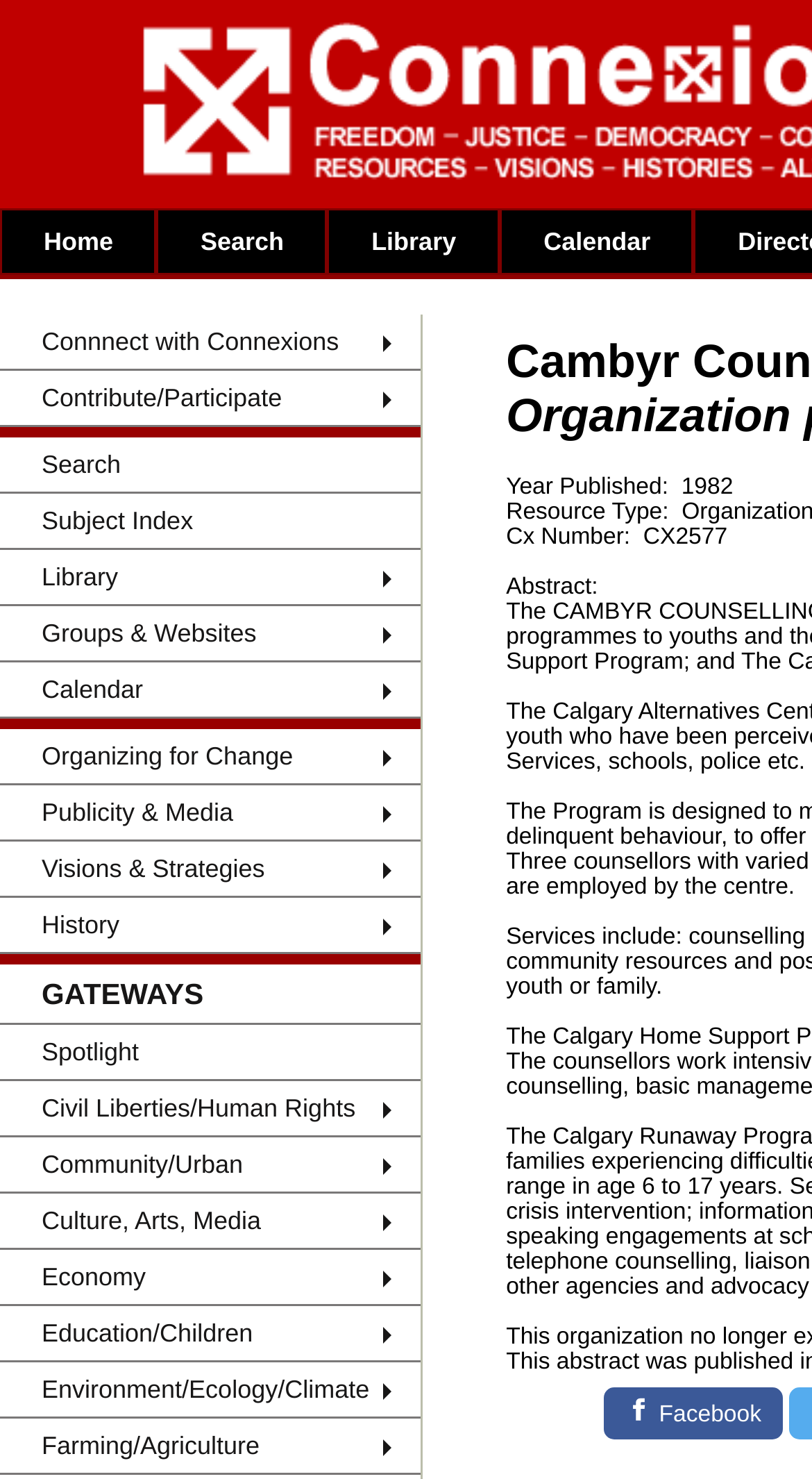Please identify the bounding box coordinates of the element that needs to be clicked to perform the following instruction: "Connect with Connexions".

[0.0, 0.213, 0.518, 0.251]